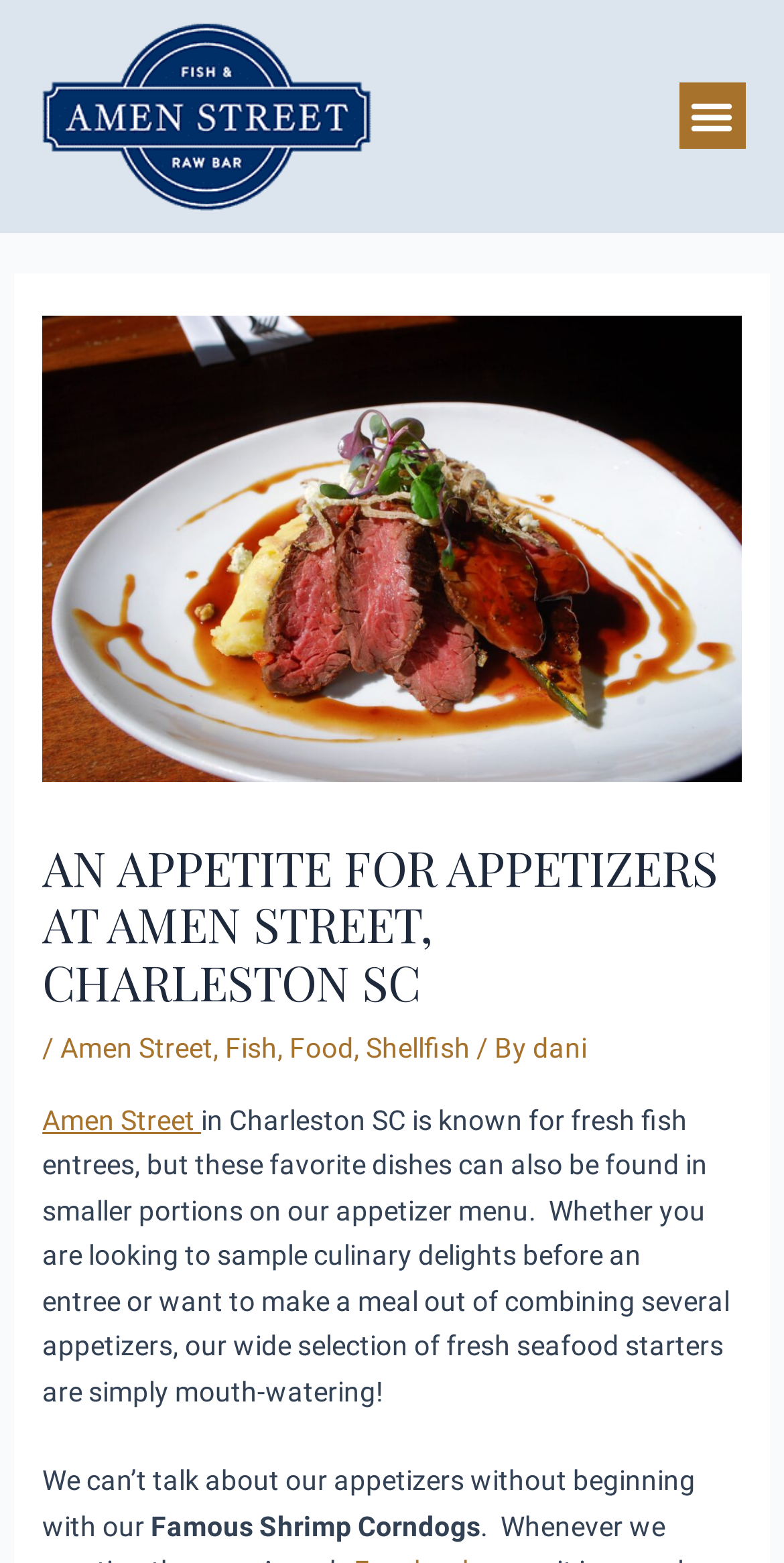Provide the bounding box coordinates of the HTML element described by the text: "Amen Street". The coordinates should be in the format [left, top, right, bottom] with values between 0 and 1.

[0.077, 0.66, 0.272, 0.681]